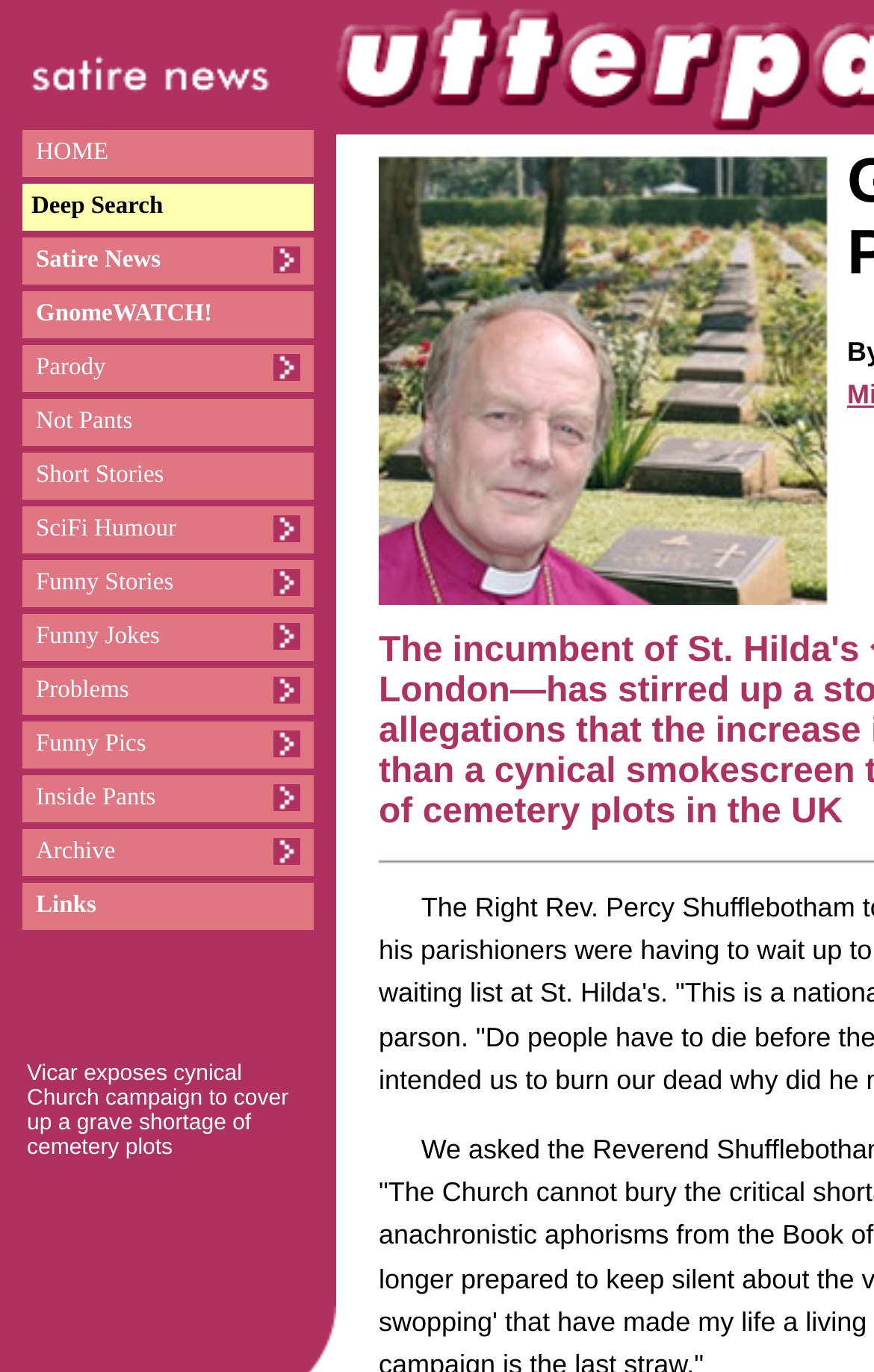Identify the bounding box coordinates of the area you need to click to perform the following instruction: "search for something".

None